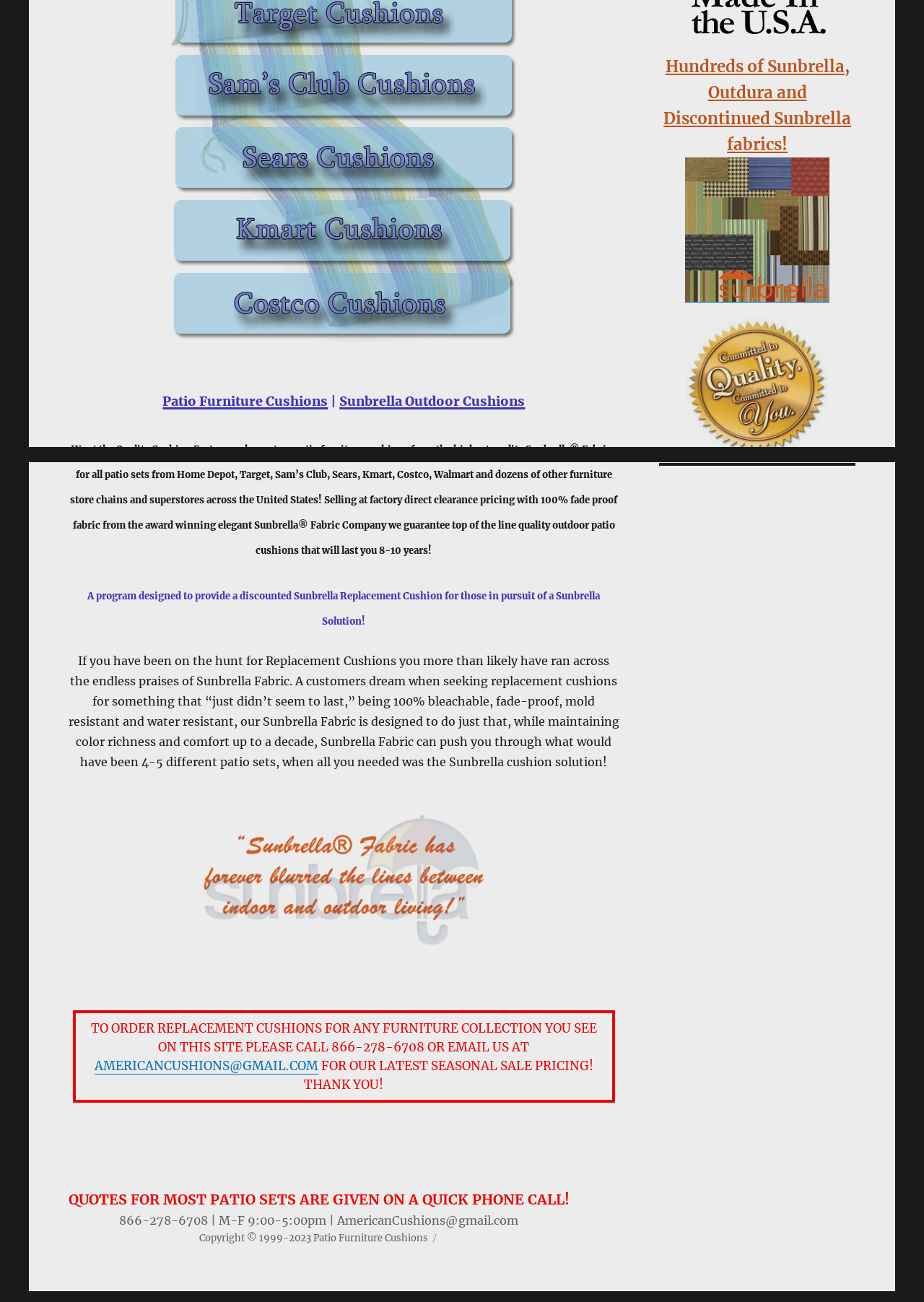From the given element description: "AmericanCushions@gmail.com", find the bounding box for the UI element. Provide the coordinates as four float numbers between 0 and 1, in the order [left, top, right, bottom].

[0.102, 0.813, 0.344, 0.825]